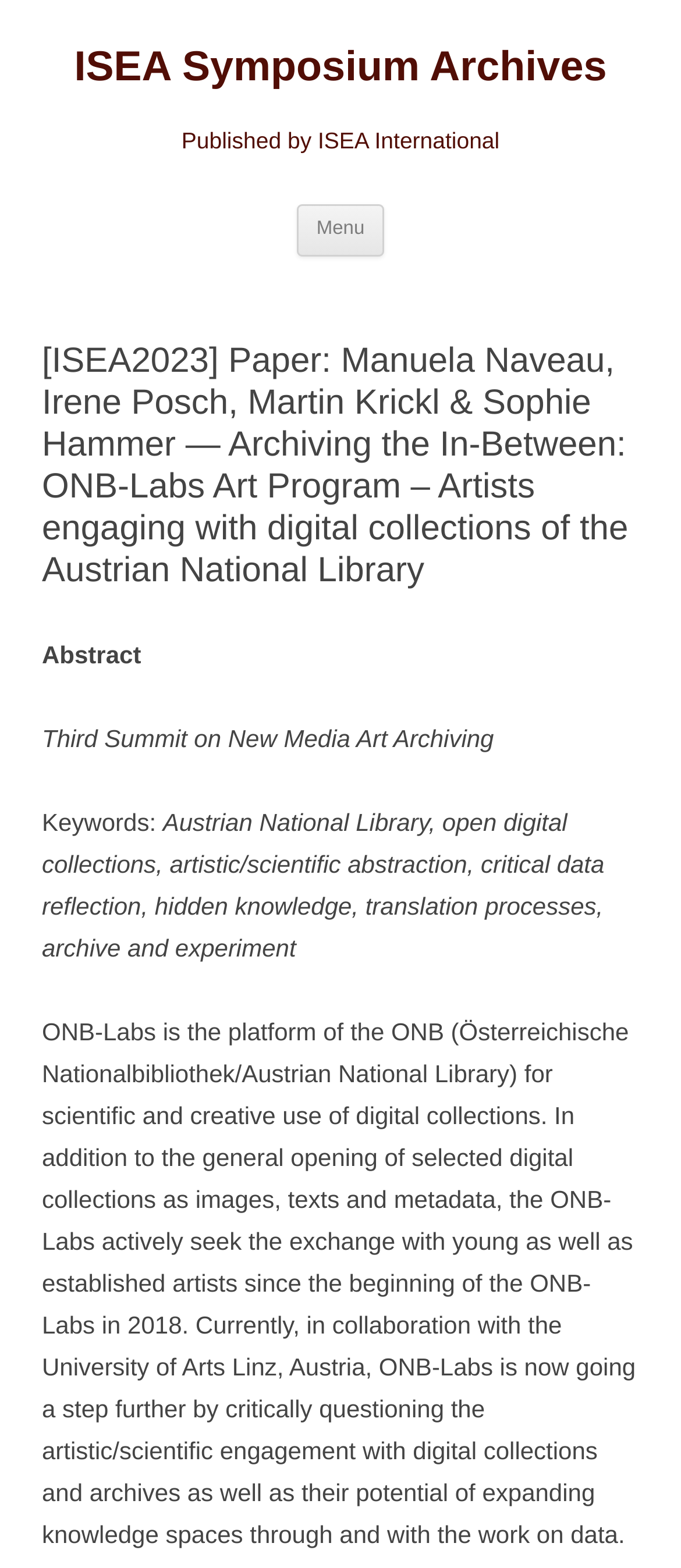Given the webpage screenshot and the description, determine the bounding box coordinates (top-left x, top-left y, bottom-right x, bottom-right y) that define the location of the UI element matching this description: ISEA Symposium Archives

[0.109, 0.027, 0.891, 0.061]